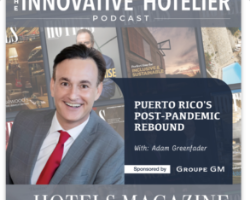What is the title of the podcast episode?
Refer to the screenshot and respond with a concise word or phrase.

Puerto Rico's Post-Pandemic Rebound